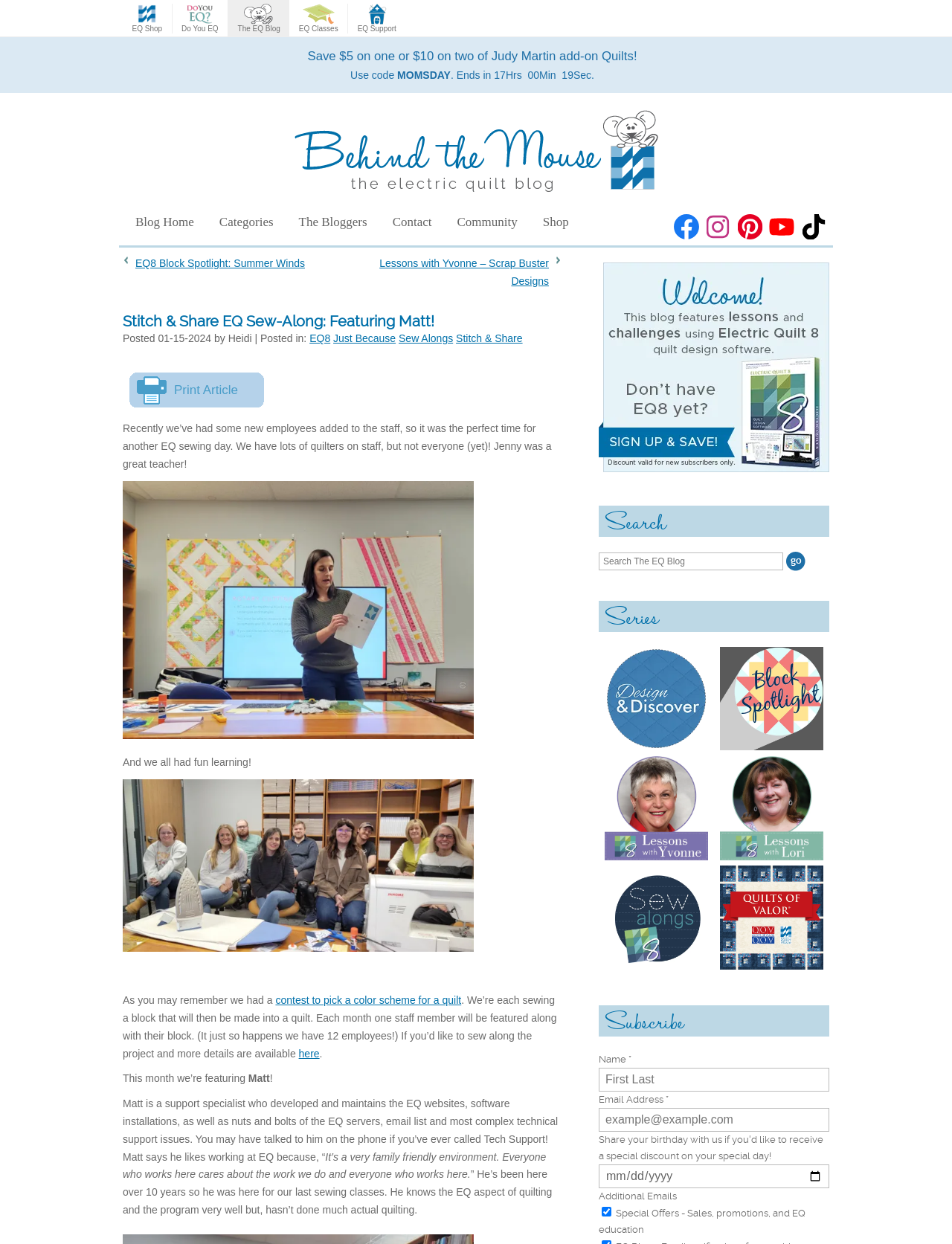Identify the bounding box coordinates for the region of the element that should be clicked to carry out the instruction: "click the 'SUBMIT' button". The bounding box coordinates should be four float numbers between 0 and 1, i.e., [left, top, right, bottom].

None